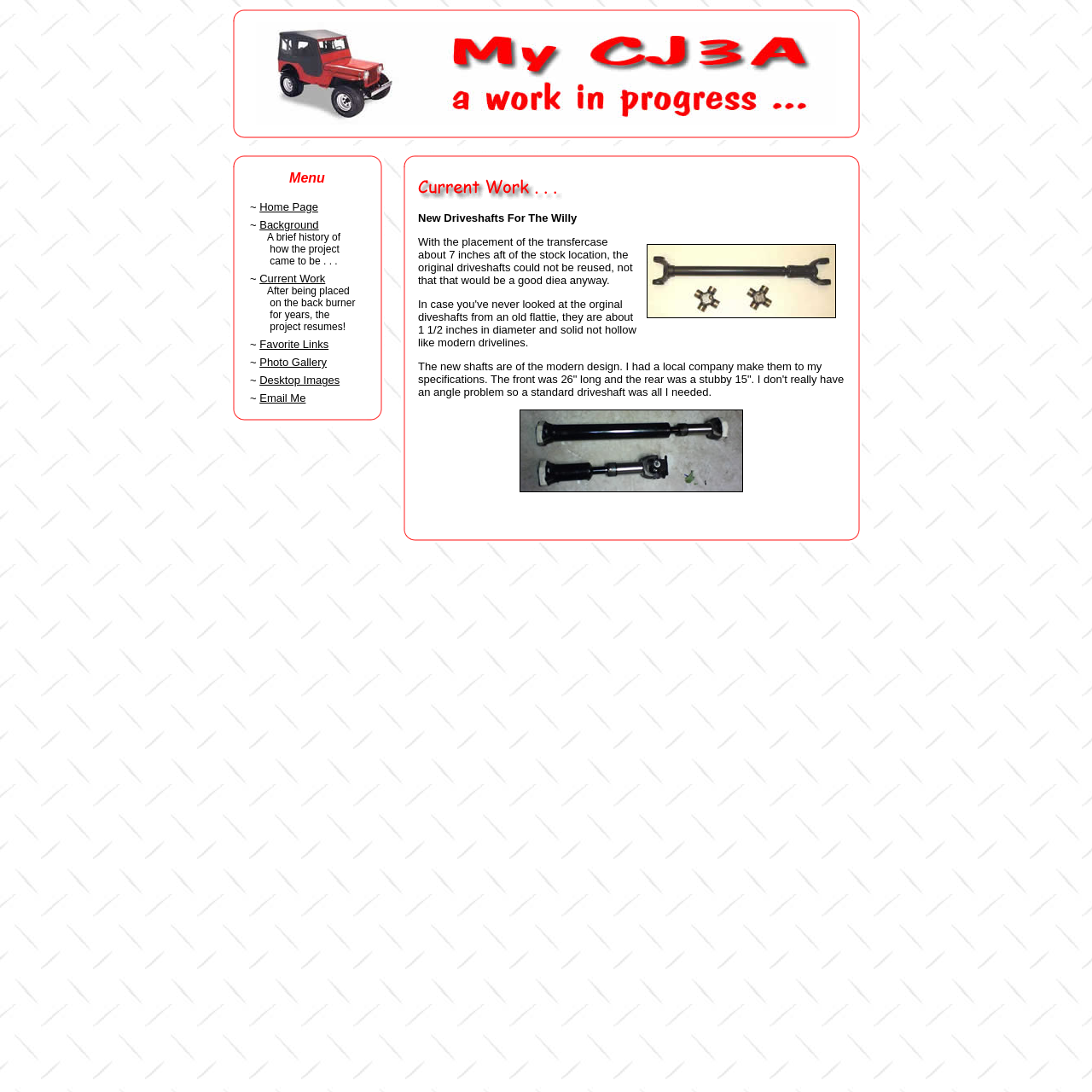Please reply with a single word or brief phrase to the question: 
What is the current status of the project?

Resumed after years